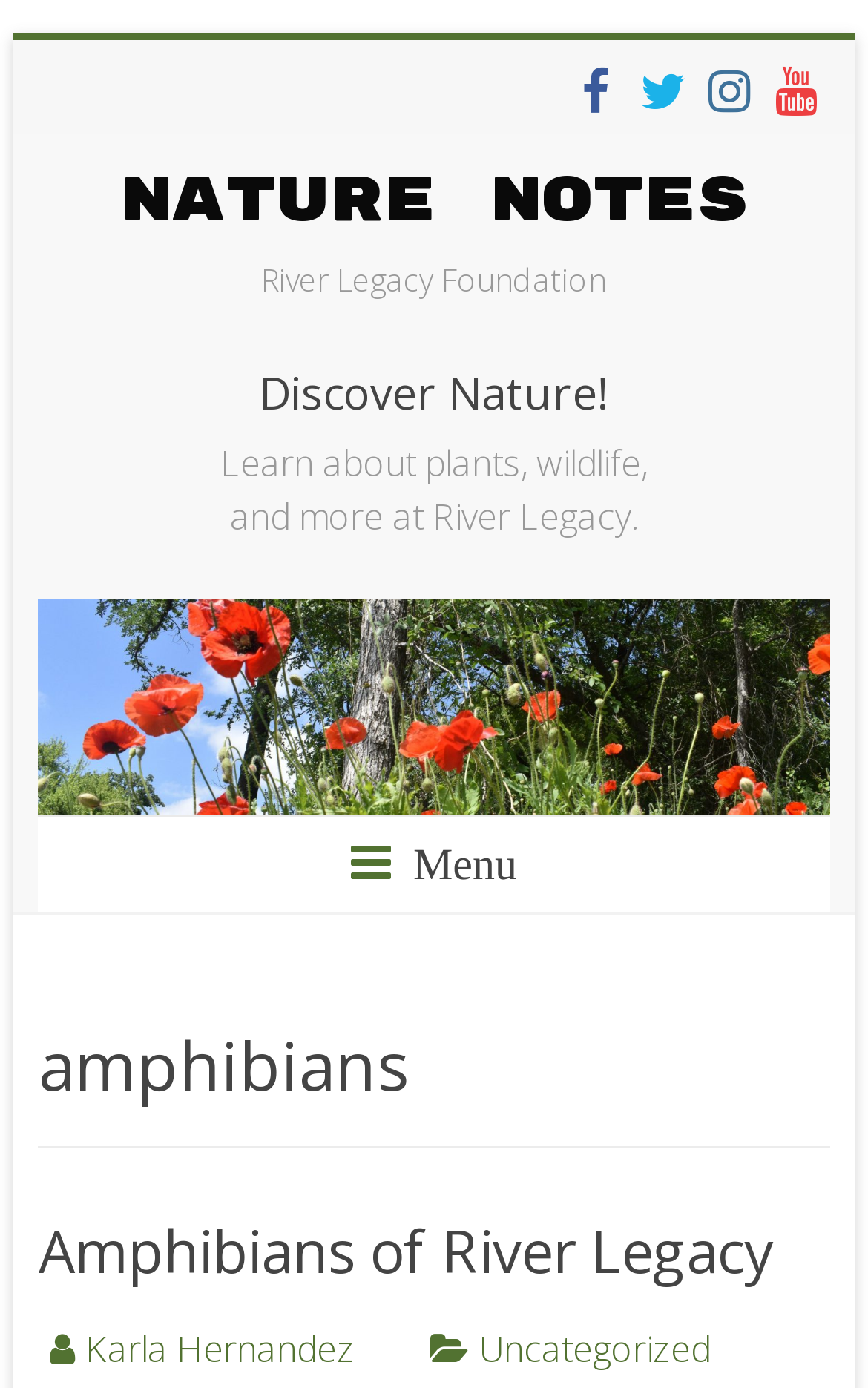Use a single word or phrase to respond to the question:
What is the name of the foundation?

River Legacy Foundation